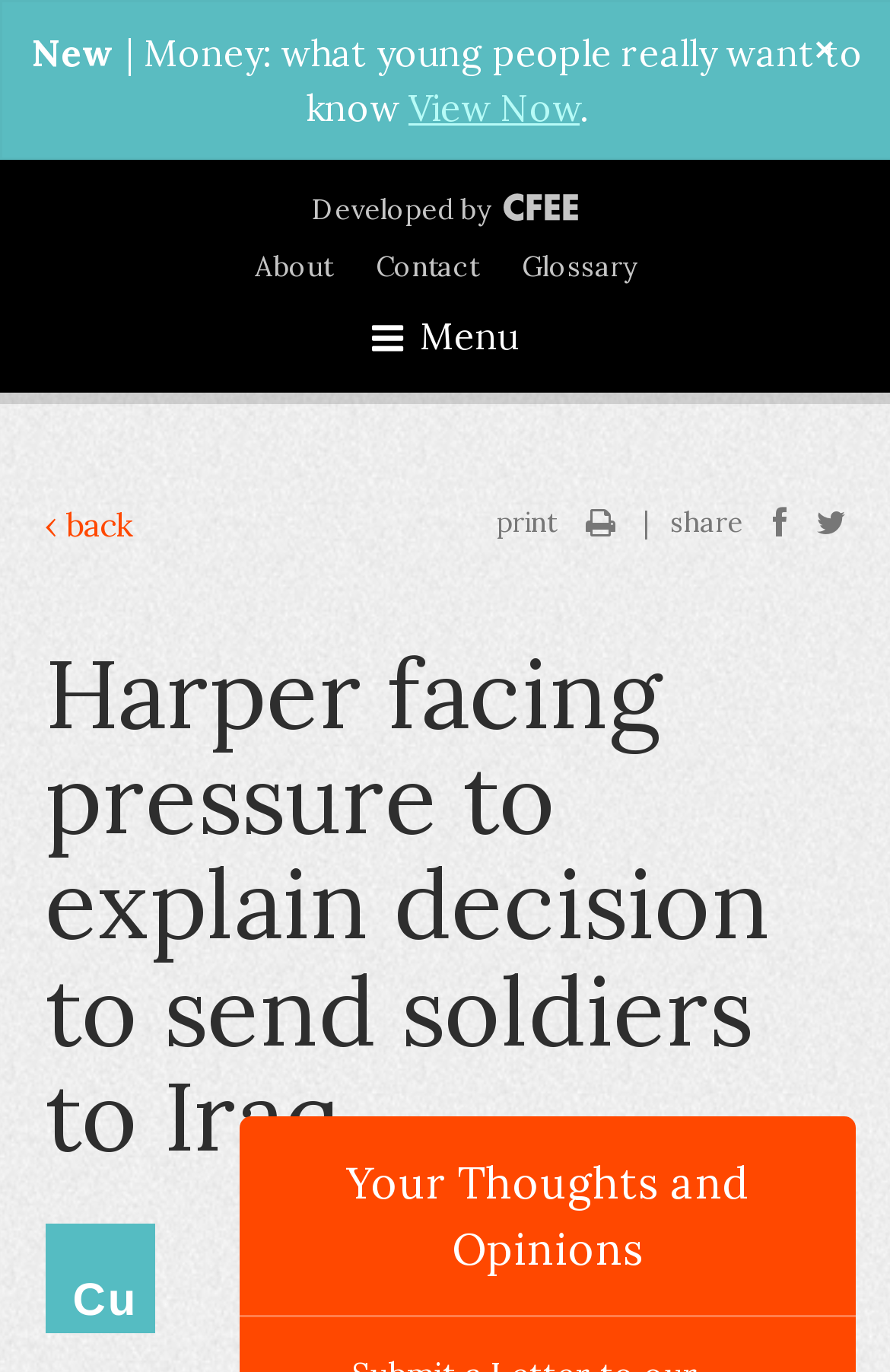Please find the top heading of the webpage and generate its text.

Harper facing pressure to explain decision to send soldiers to Iraq